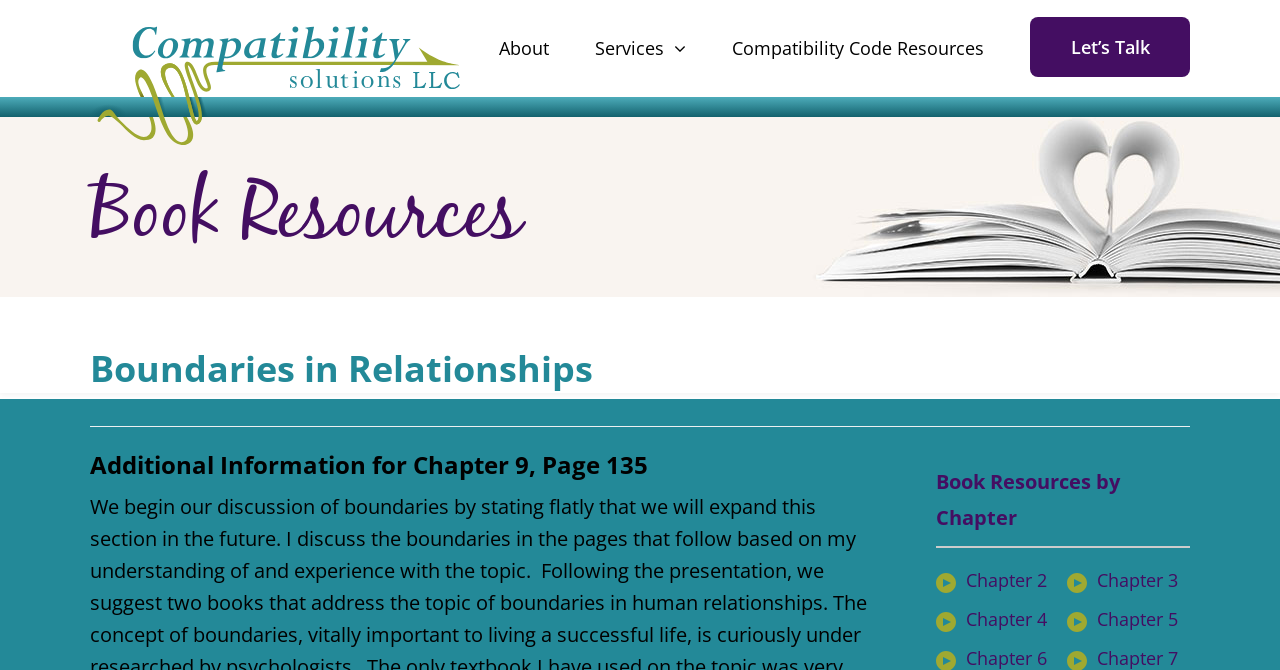Identify the bounding box coordinates for the region of the element that should be clicked to carry out the instruction: "read Additional Information for Chapter 9, Page 135". The bounding box coordinates should be four float numbers between 0 and 1, i.e., [left, top, right, bottom].

[0.07, 0.67, 0.684, 0.718]